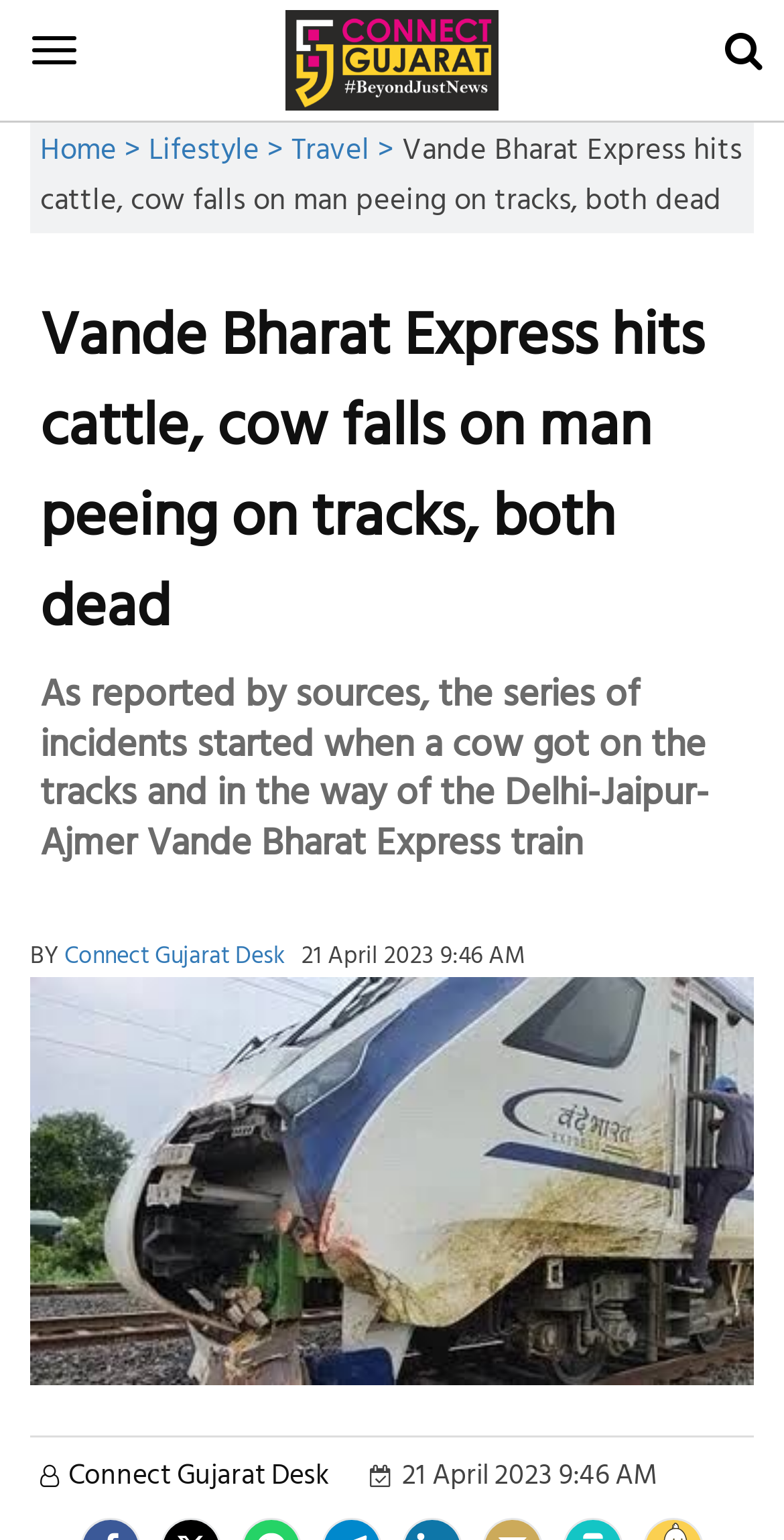Reply to the question with a single word or phrase:
How many images are on the webpage?

2